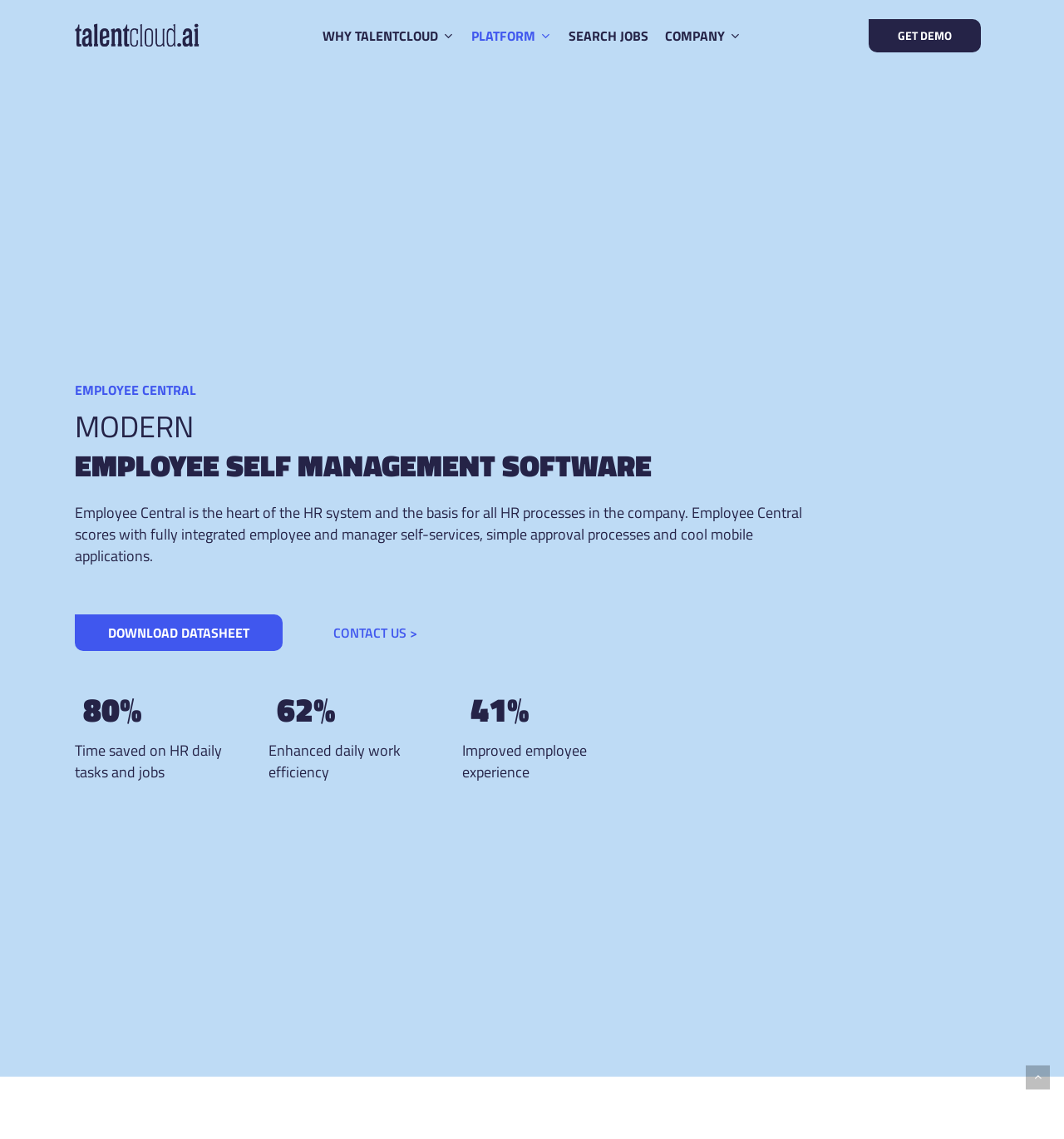What is the benefit of using Employee Central?
Using the information from the image, provide a comprehensive answer to the question.

The benefit of using Employee Central is obtained from the statistics mentioned on the webpage, such as '80% Time saved on HR daily tasks and jobs' and '62% Enhanced daily work efficiency', which suggests that it saves time and enhances efficiency.